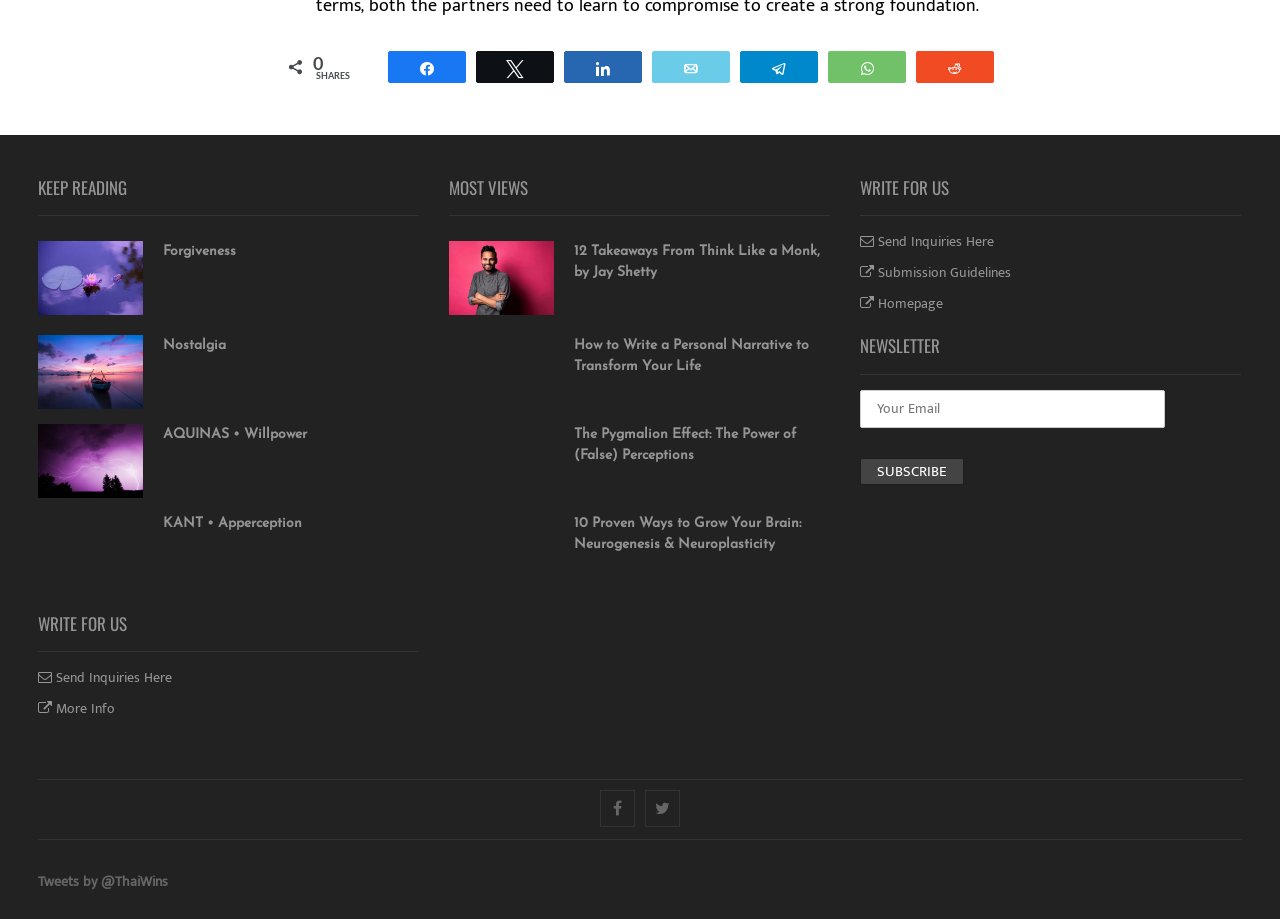Pinpoint the bounding box coordinates of the clickable area needed to execute the instruction: "Share on Twitter". The coordinates should be specified as four float numbers between 0 and 1, i.e., [left, top, right, bottom].

[0.373, 0.056, 0.432, 0.089]